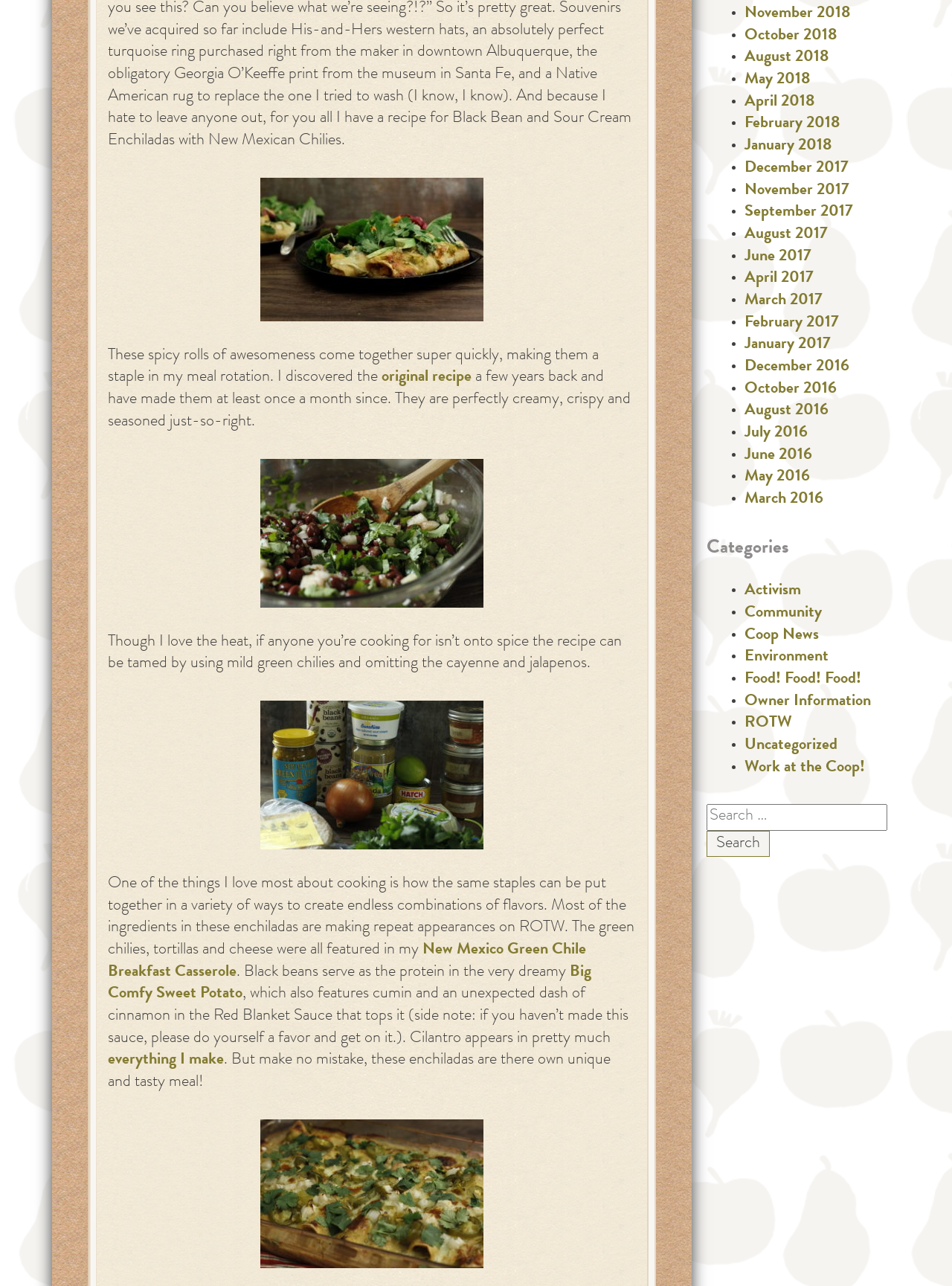Extract the bounding box coordinates for the HTML element that matches this description: "ROTW". The coordinates should be four float numbers between 0 and 1, i.e., [left, top, right, bottom].

[0.782, 0.557, 0.832, 0.569]